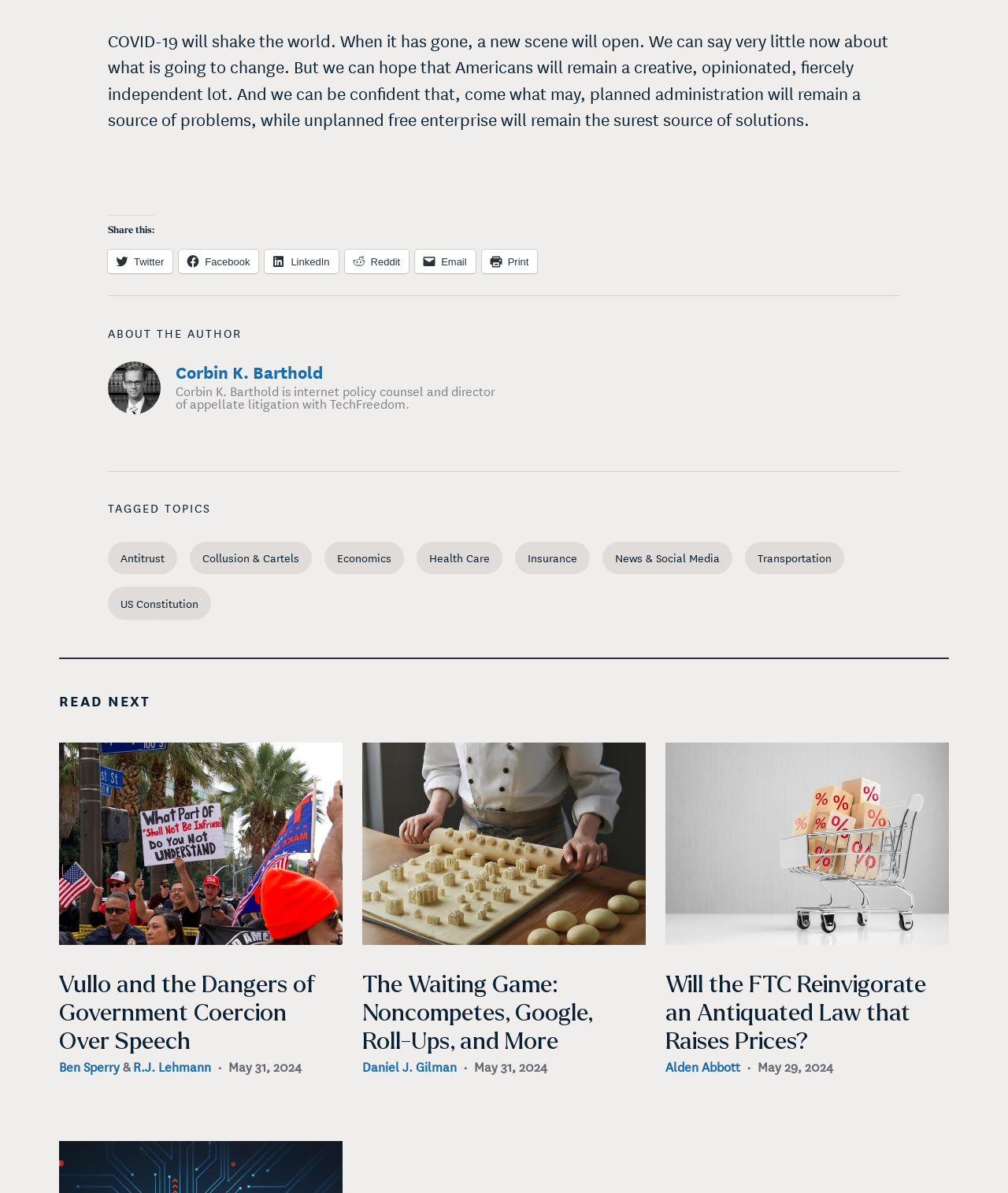Provide a one-word or short-phrase answer to the question:
What are the topics tagged in the article?

Antitrust, Collusion & Cartels, etc.